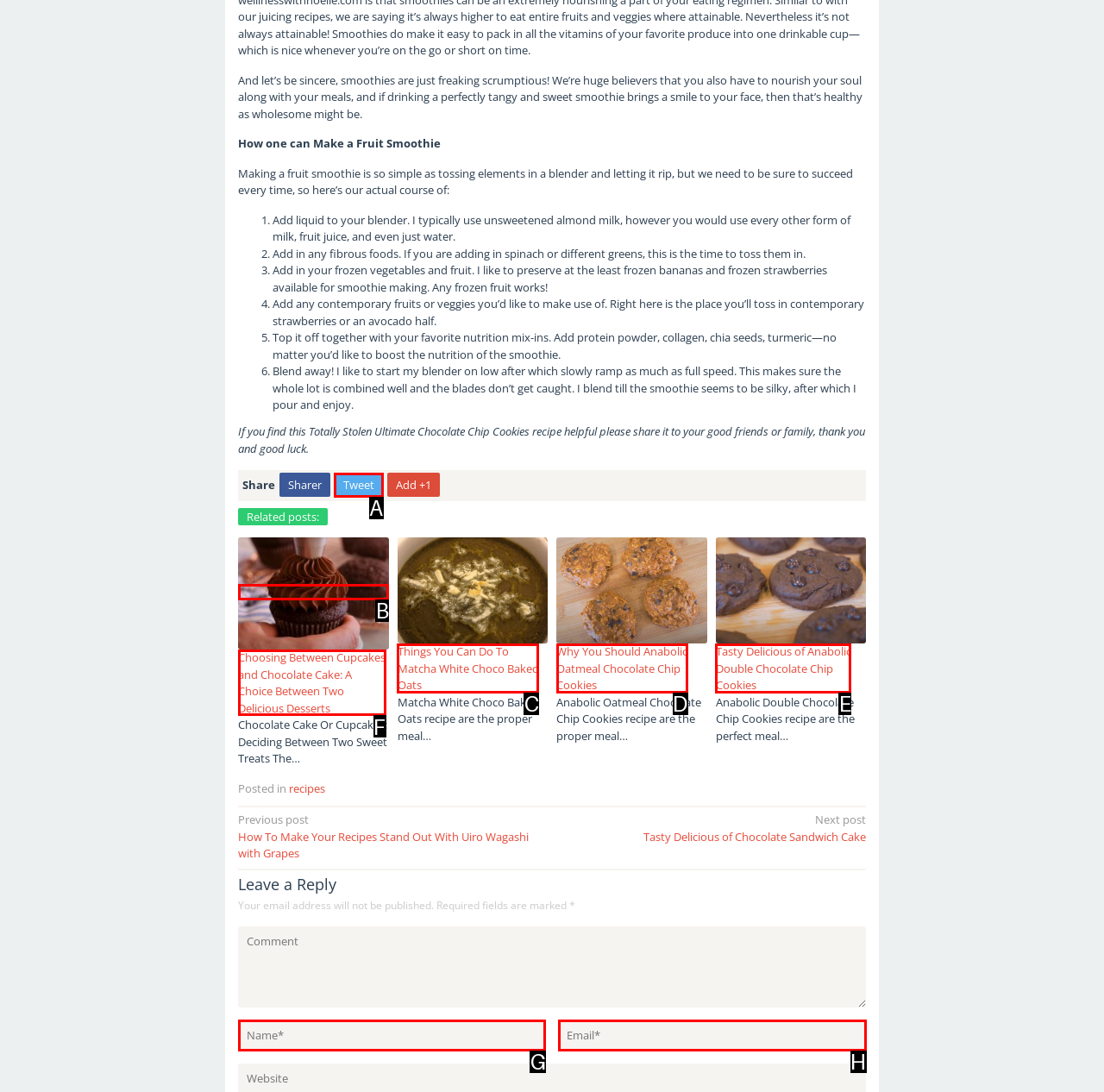What is the letter of the UI element you should click to Click the 'Tweet' link? Provide the letter directly.

A